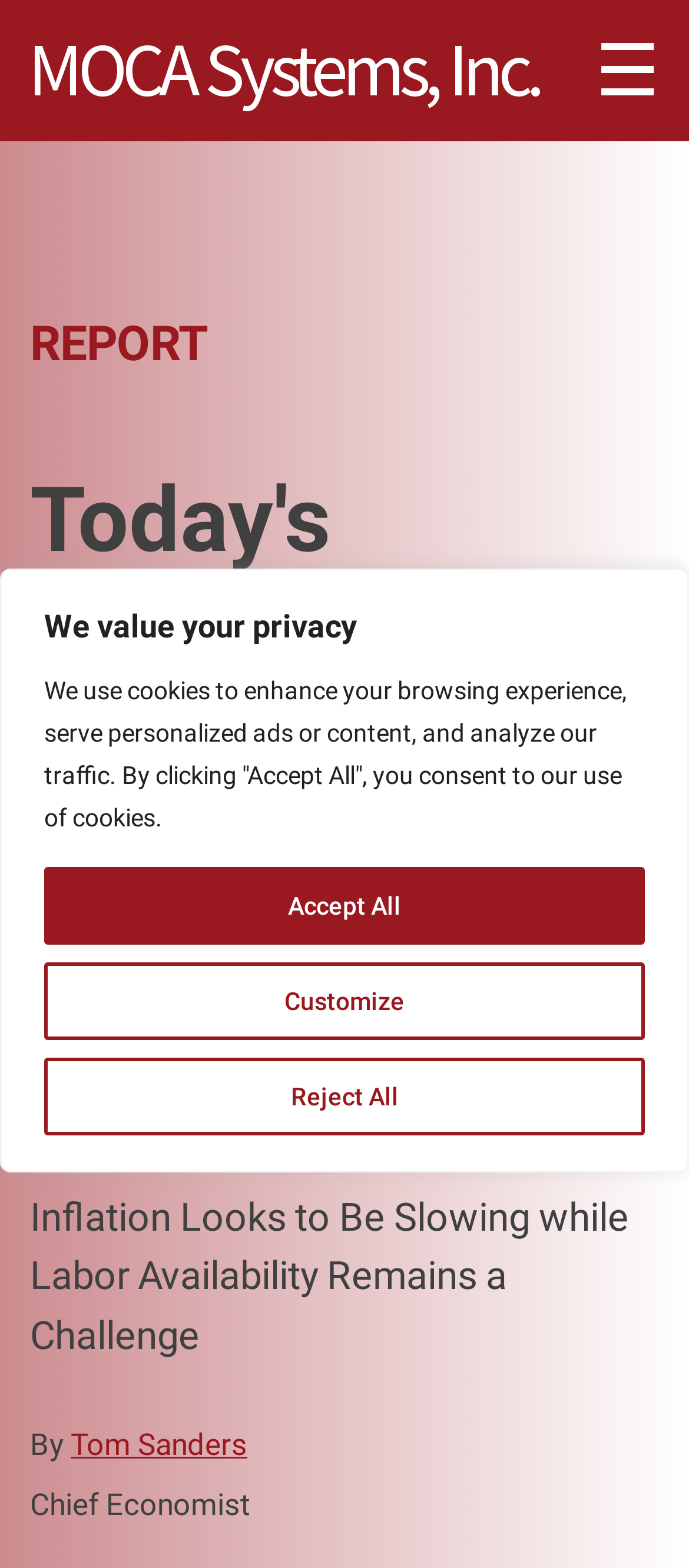Kindly respond to the following question with a single word or a brief phrase: 
What is the name of the company?

MOCA Systems, Inc.